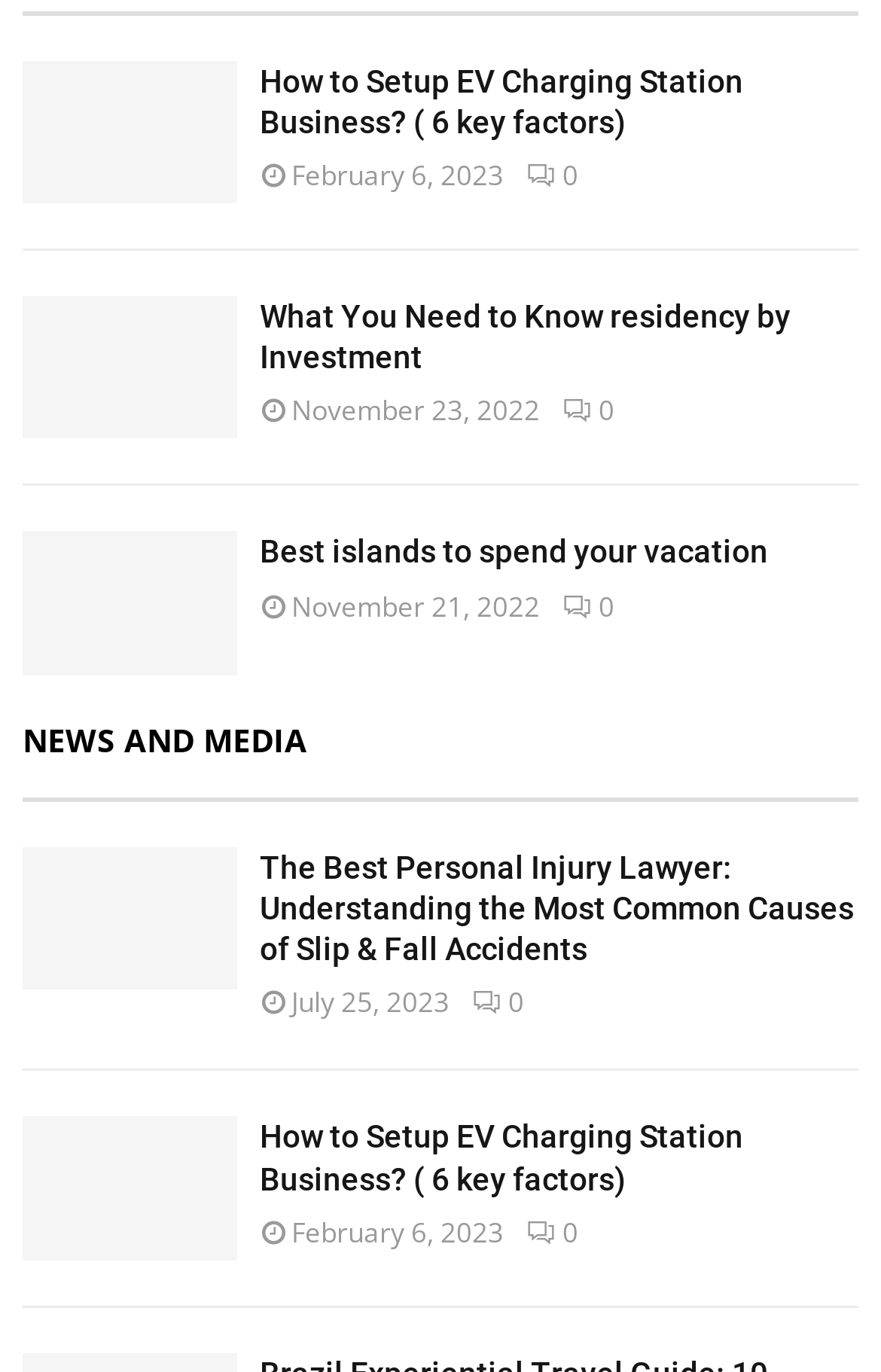Identify the bounding box coordinates of the section to be clicked to complete the task described by the following instruction: "Read the article about setting up an EV charging station business again". The coordinates should be four float numbers between 0 and 1, formatted as [left, top, right, bottom].

[0.026, 0.814, 0.269, 0.918]